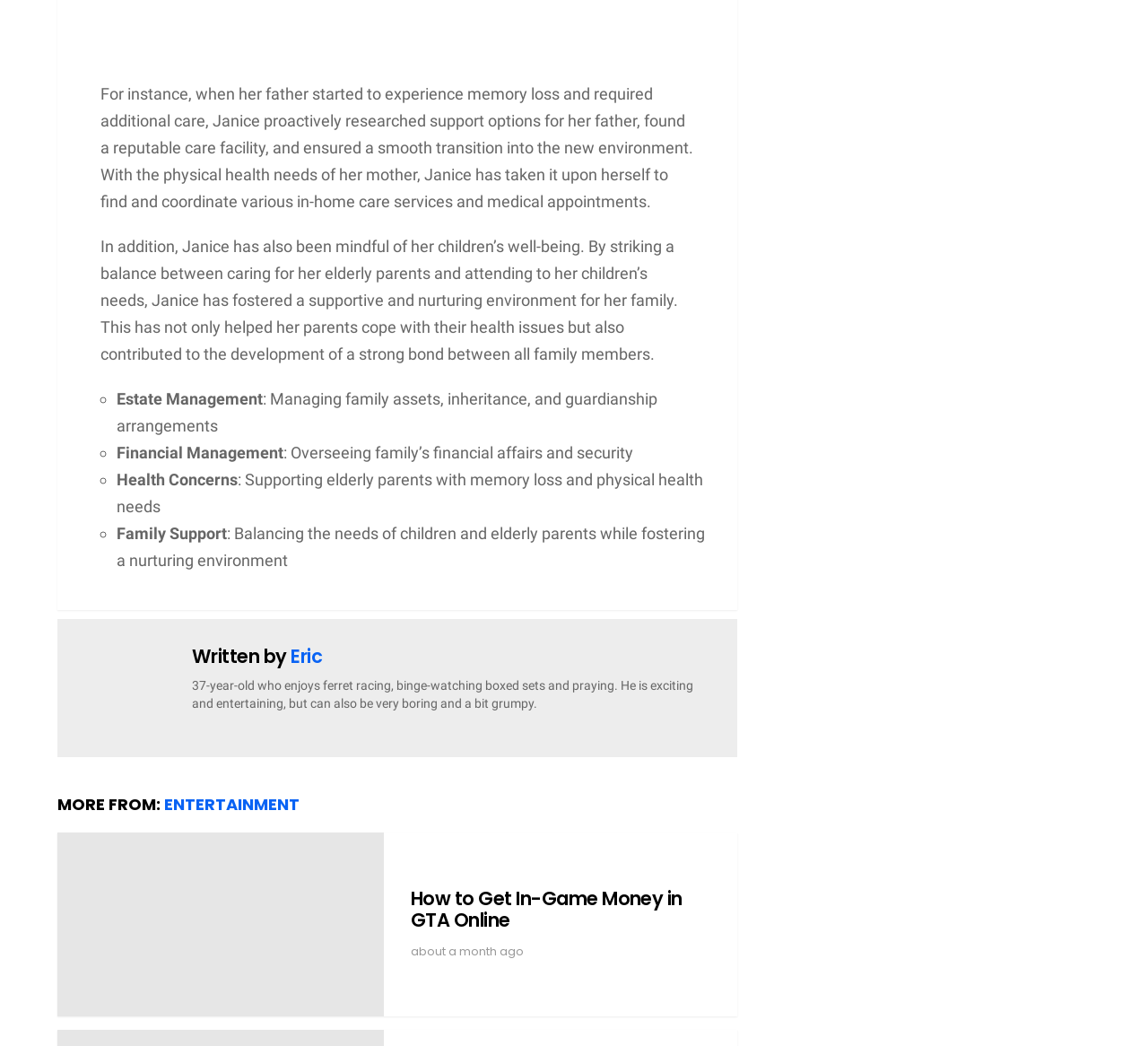How many list markers are there in the article?
Analyze the image and deliver a detailed answer to the question.

There are four list markers in the article, each represented by a '◦' symbol, which are used to list out different topics such as 'Estate Management', 'Financial Management', 'Health Concerns', and 'Family Support'.